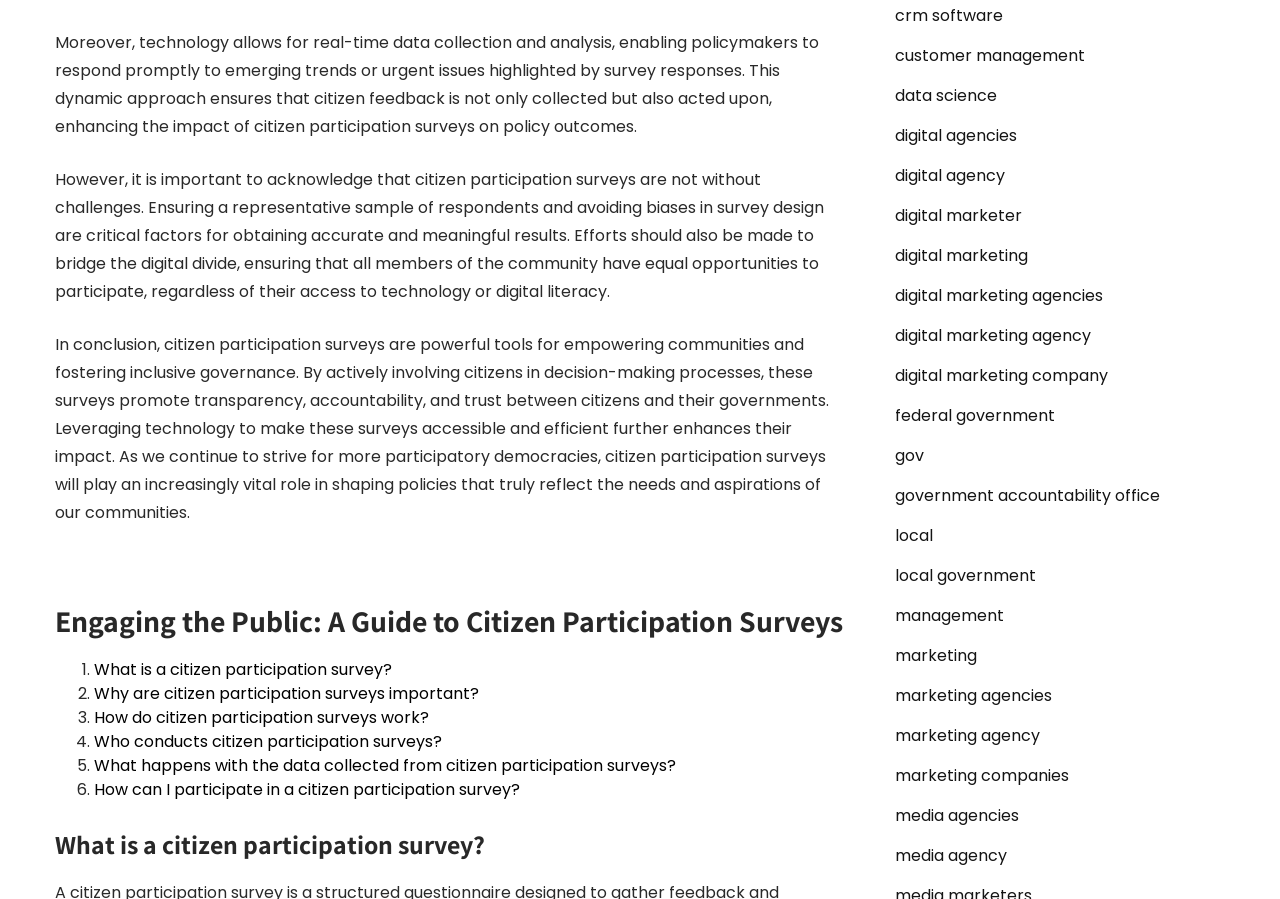Locate the bounding box of the user interface element based on this description: "digital marketing agencies".

[0.699, 0.315, 0.862, 0.342]